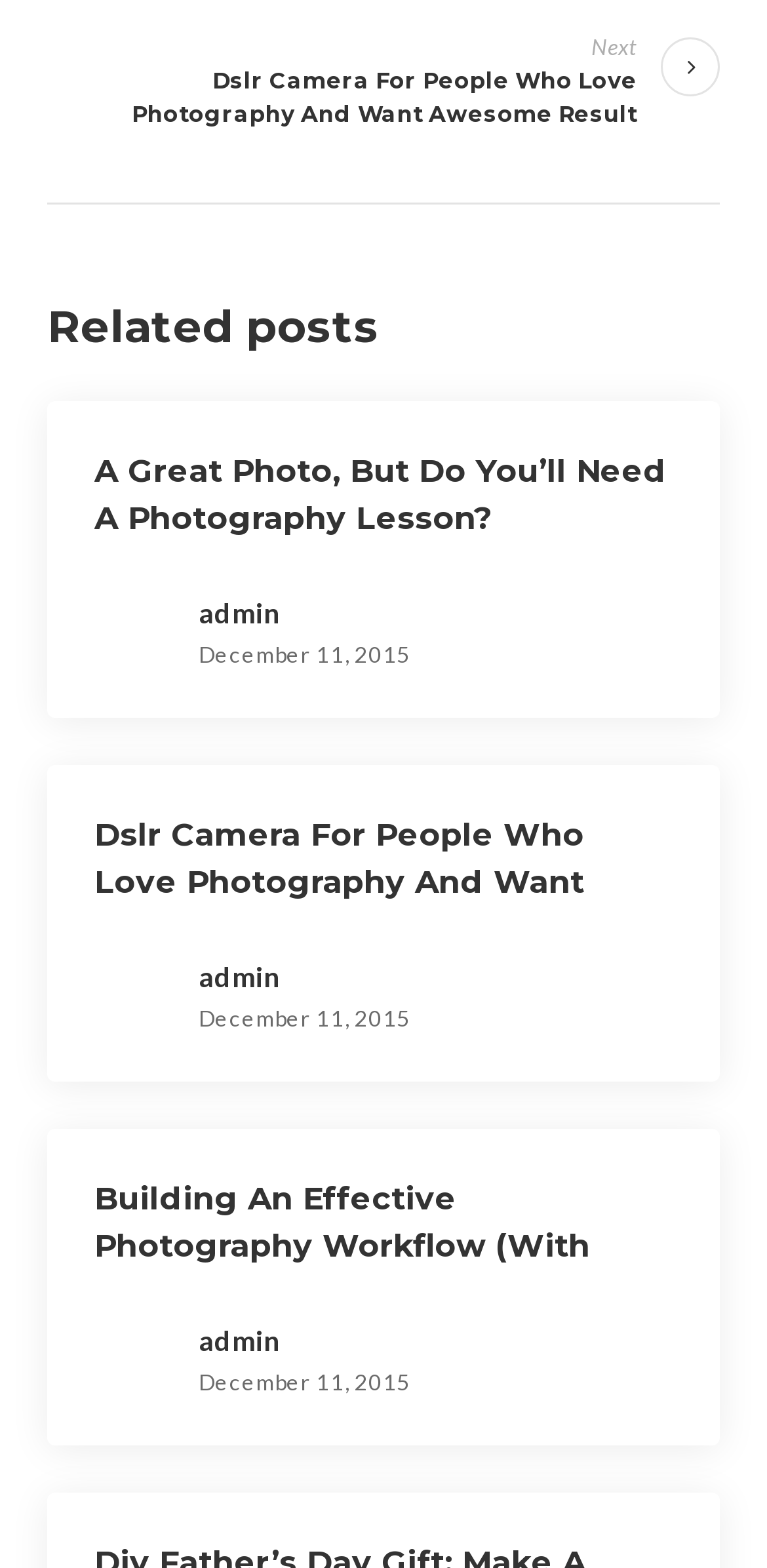Answer the question with a single word or phrase: 
How many links are there on this page?

7